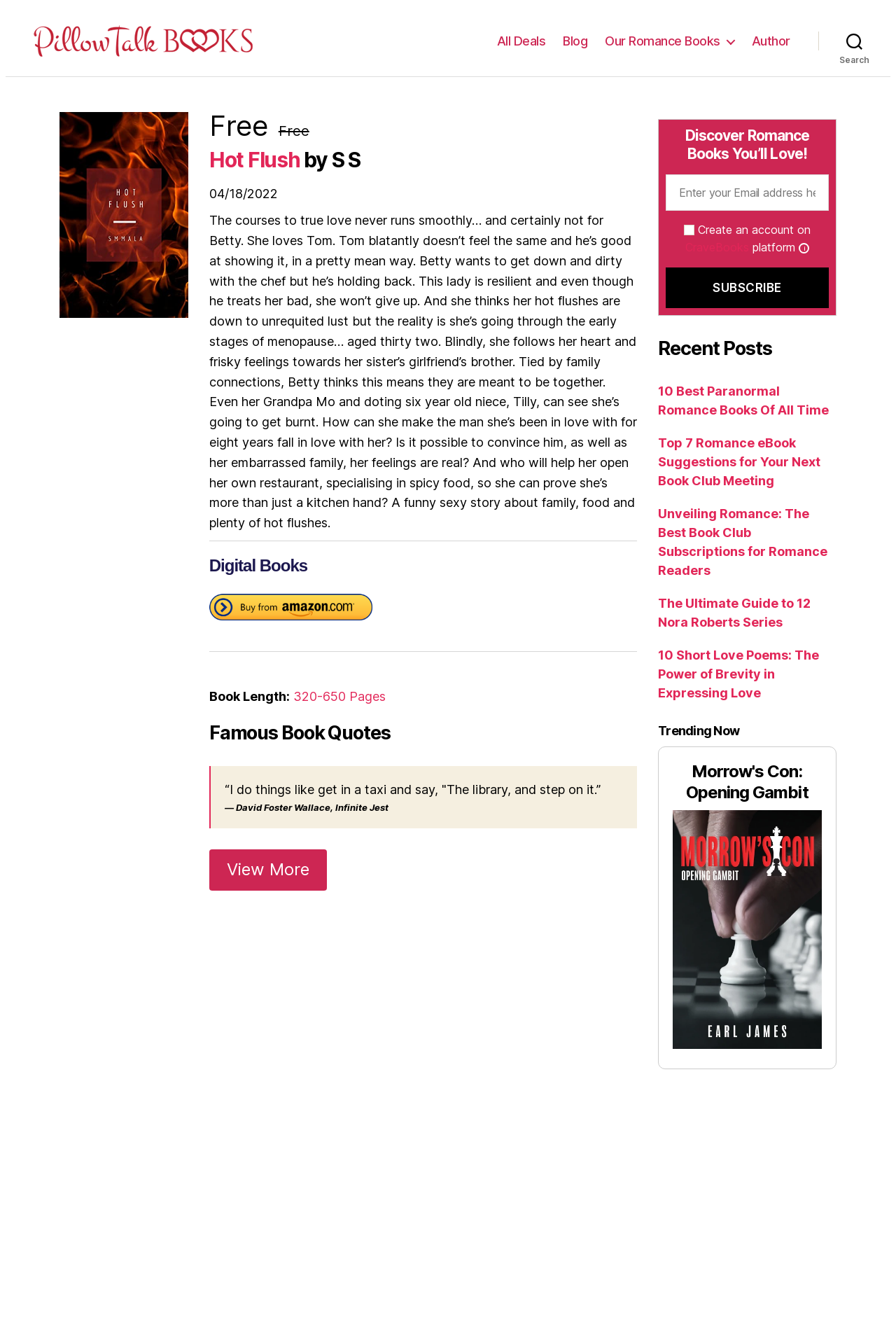Locate the bounding box coordinates of the clickable area to execute the instruction: "Read the blog". Provide the coordinates as four float numbers between 0 and 1, represented as [left, top, right, bottom].

[0.628, 0.025, 0.656, 0.036]